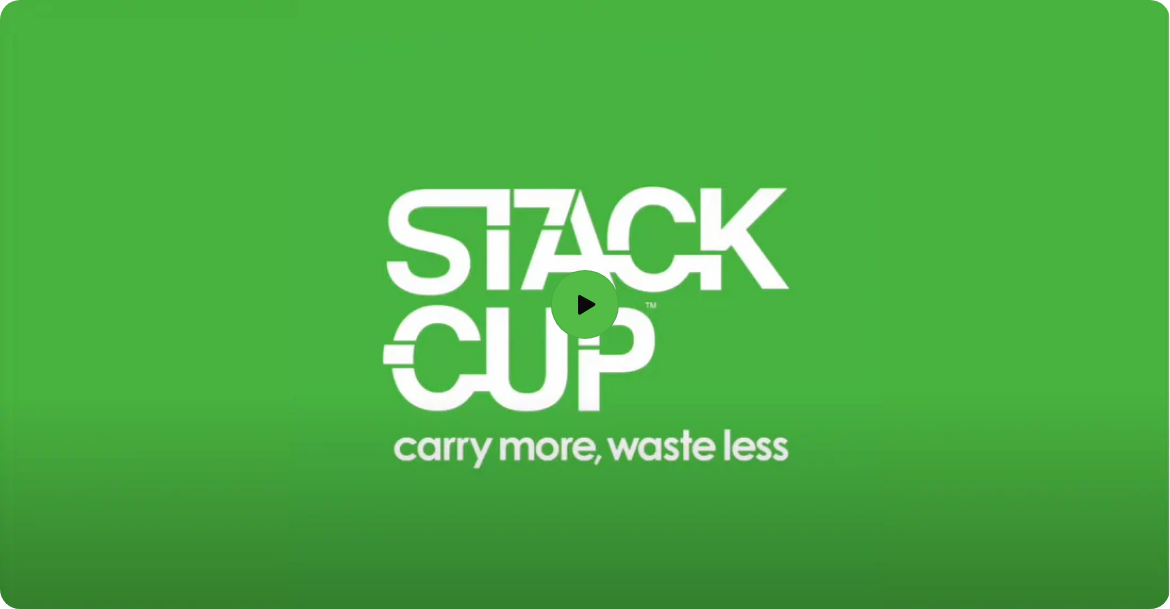Paint a vivid picture with your words by describing the image in detail.

The image features the logo for "STACK CUP," displayed prominently against a vibrant green background. The logo emphasizes a modern font with the words "STACK" and "CUP" creatively arranged to convey a sense of innovation. Below the main title, a tagline reads "carry more, waste less," highlighting the product's focus on sustainability and usability. A play button in the center suggests that this is part of a video introduction, inviting viewers to learn more about the STACK CUP's features and benefits. This design encapsulates a fresh, eco-friendly approach to beverage storage and usage, aligning perfectly with contemporary environmental values.